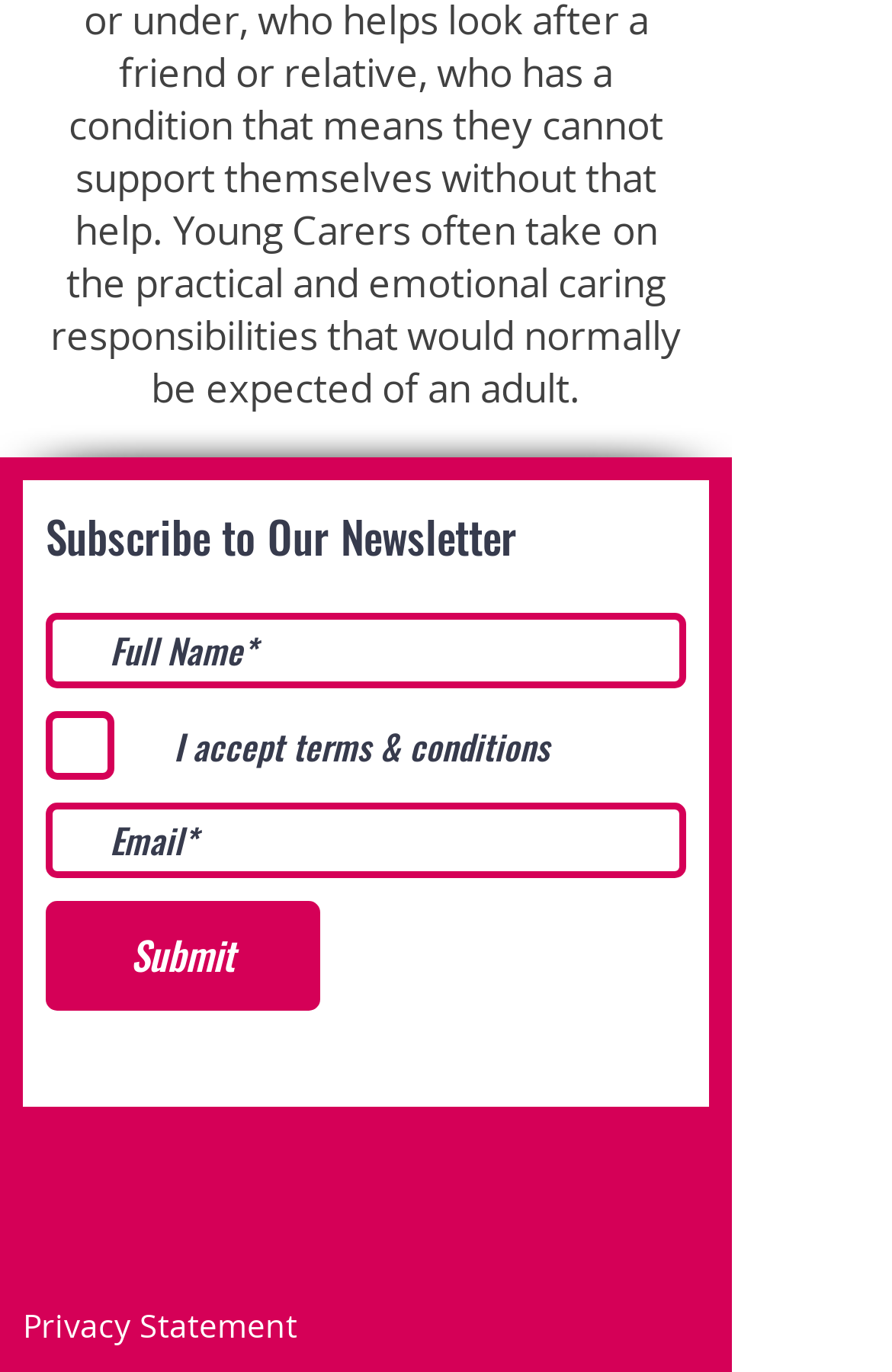What is the label of the button?
Provide a detailed and extensive answer to the question.

The button is located at the bottom of the form and has a label 'Submit', indicating that it is used to submit the user's information.